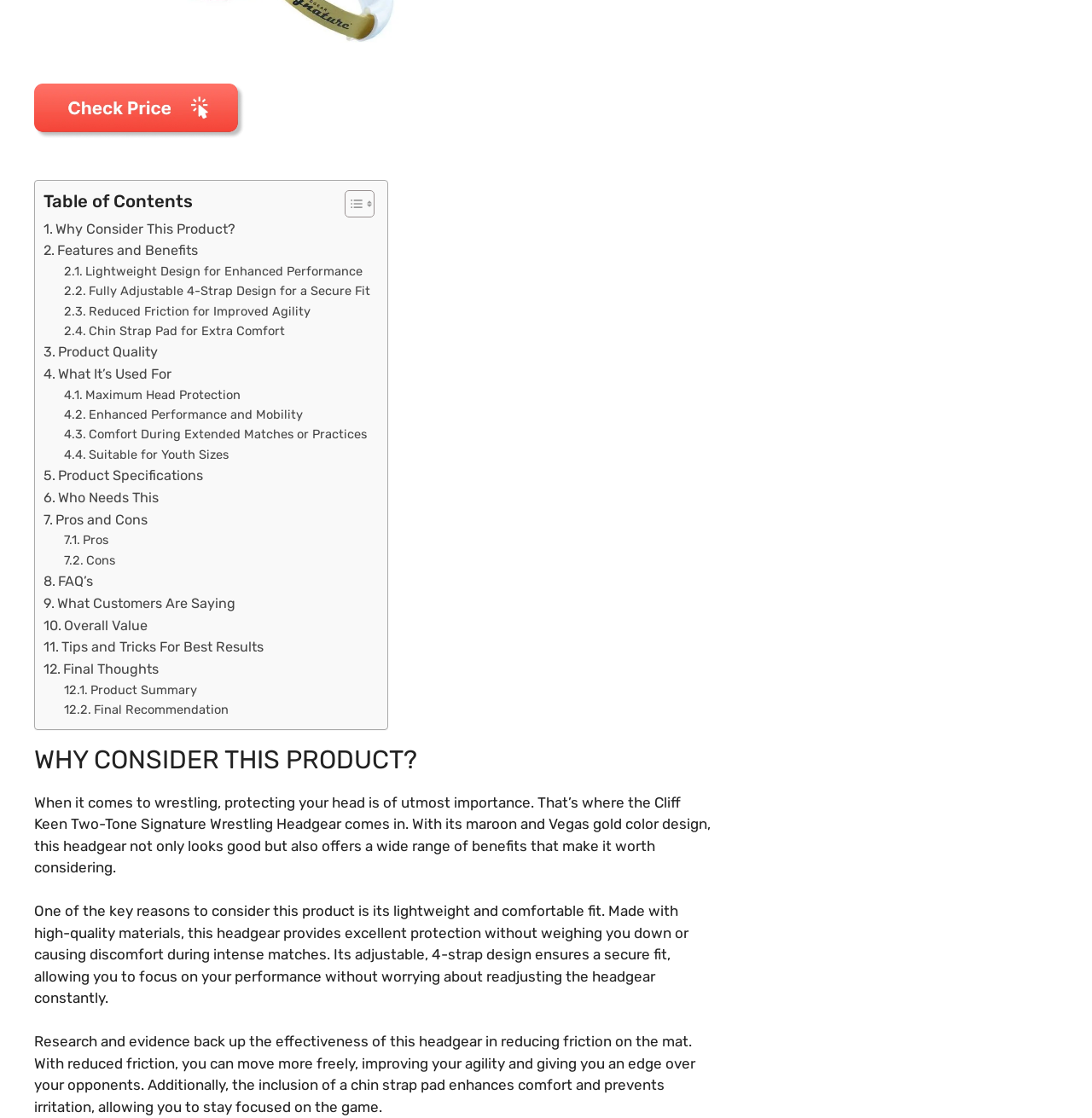What is the purpose of the chin strap pad in the headgear? Analyze the screenshot and reply with just one word or a short phrase.

Extra comfort